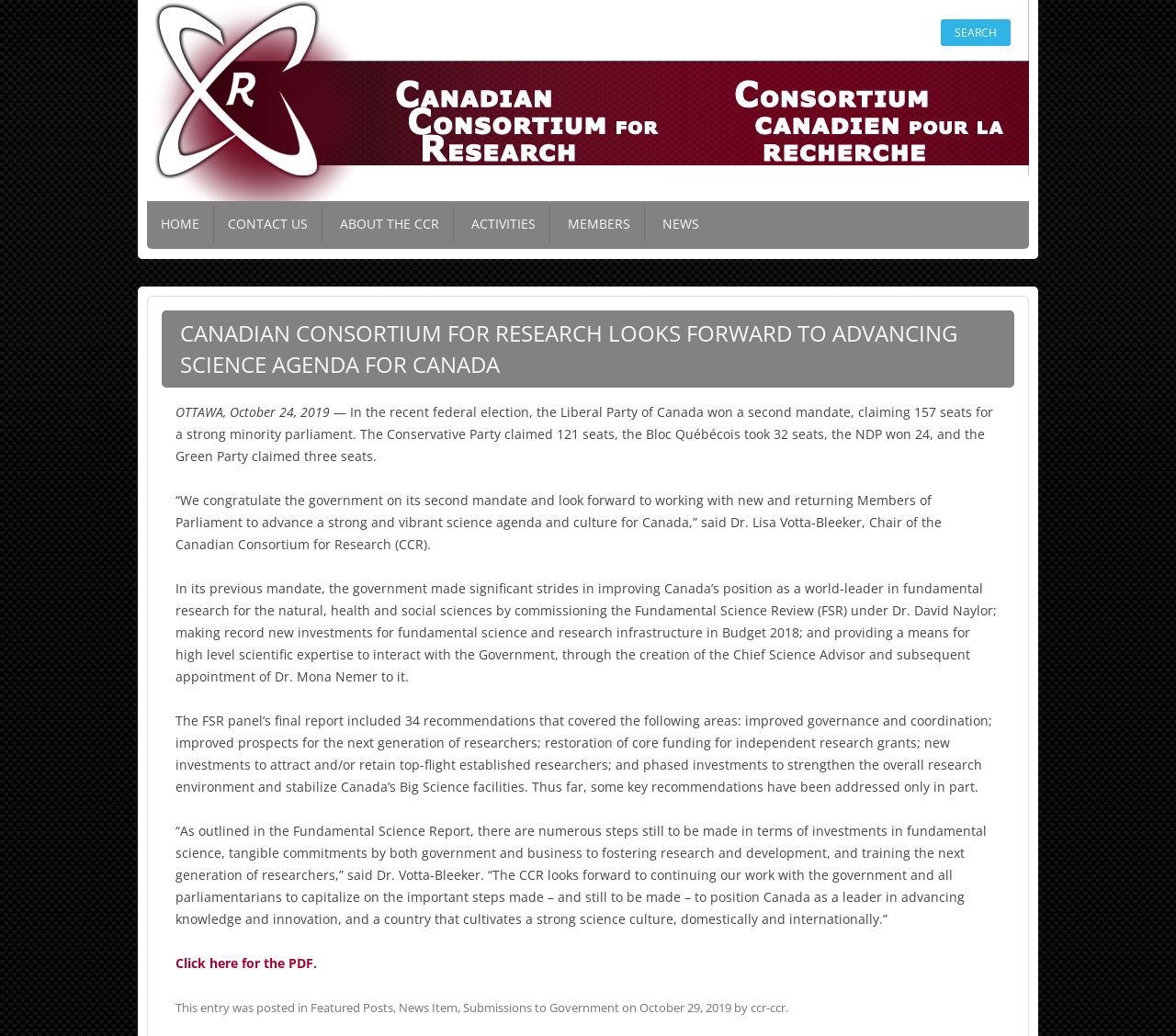Determine the bounding box coordinates for the area you should click to complete the following instruction: "Click on the 'HOME' link".

[0.137, 0.199, 0.17, 0.234]